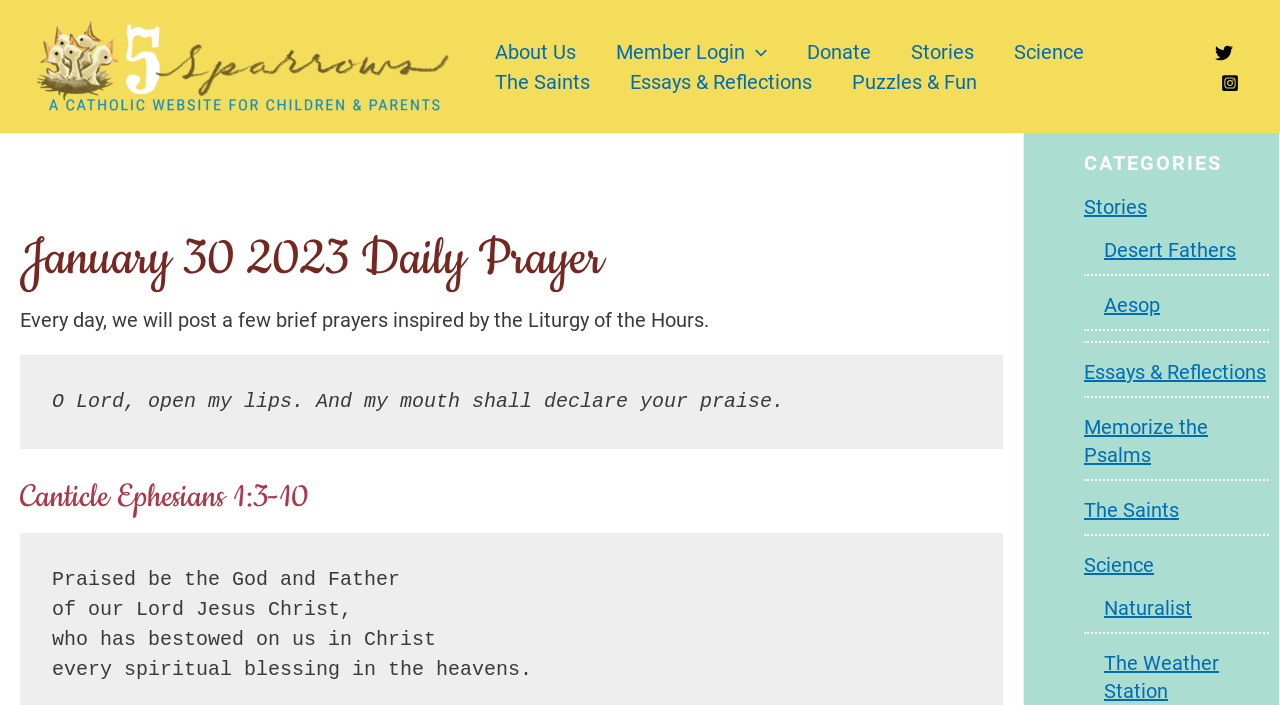Show the bounding box coordinates of the region that should be clicked to follow the instruction: "Login as a member."

[0.466, 0.052, 0.615, 0.094]